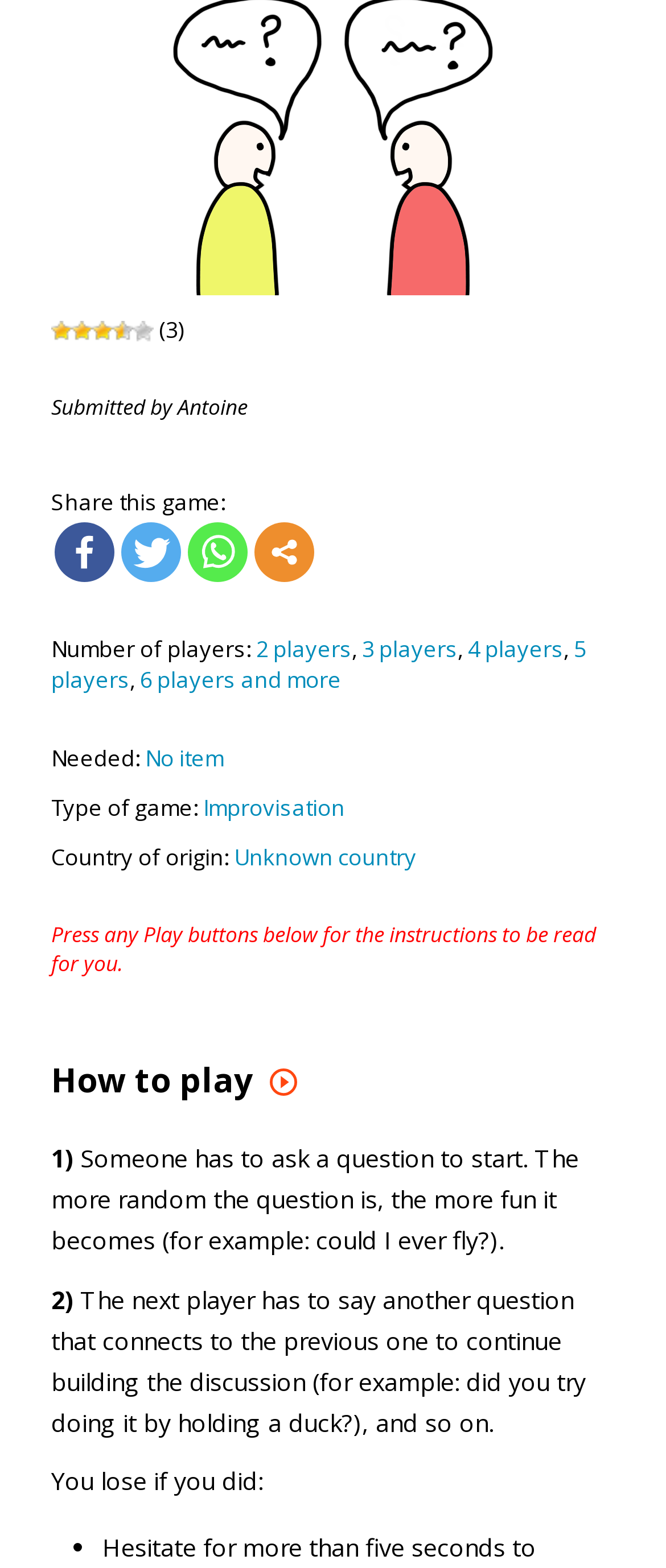Identify the bounding box for the UI element that is described as follows: "Improvisation".

[0.305, 0.505, 0.518, 0.525]